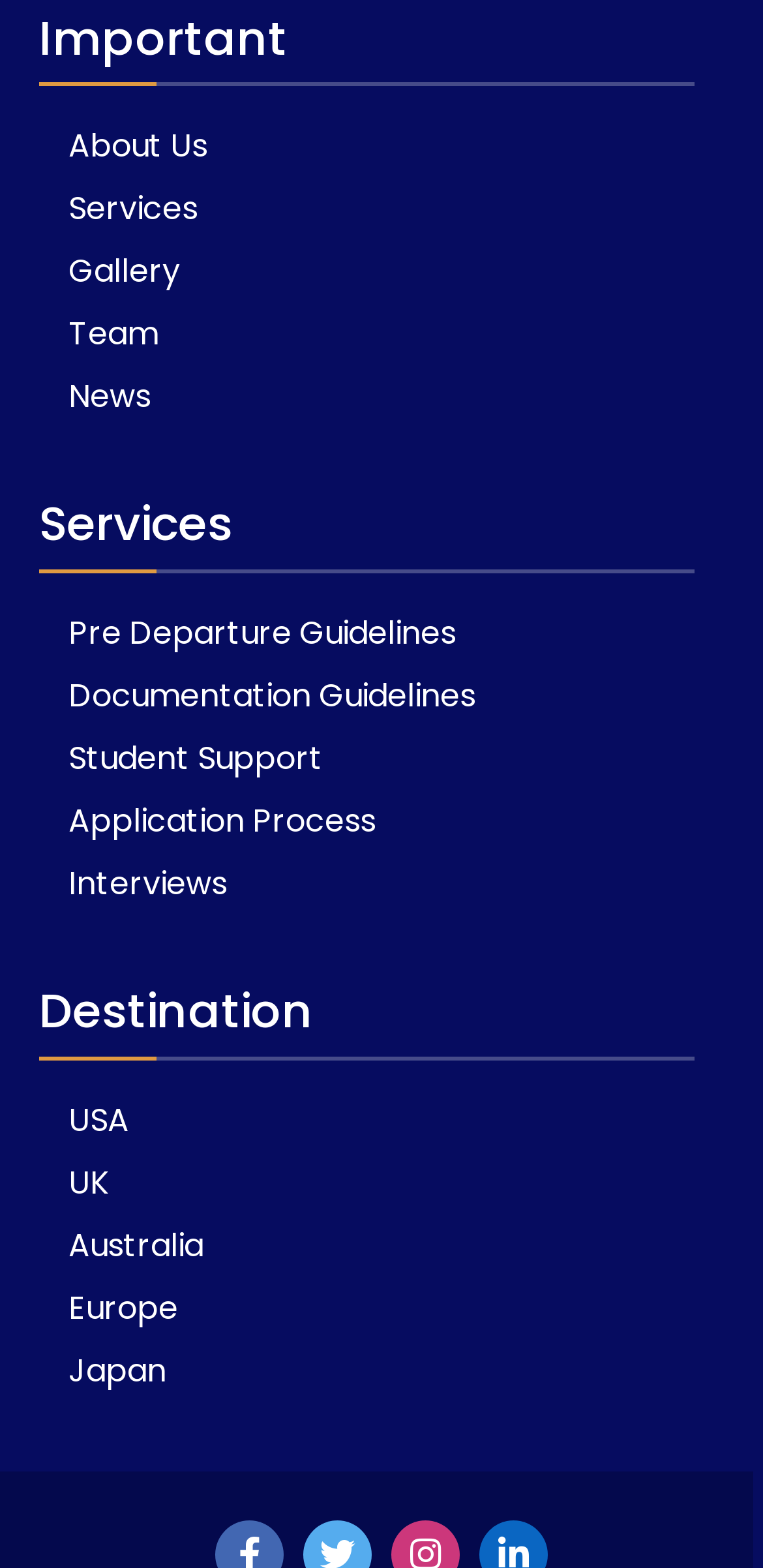Using the webpage screenshot, locate the HTML element that fits the following description and provide its bounding box: "Pre Departure Guidelines".

[0.09, 0.39, 0.597, 0.418]